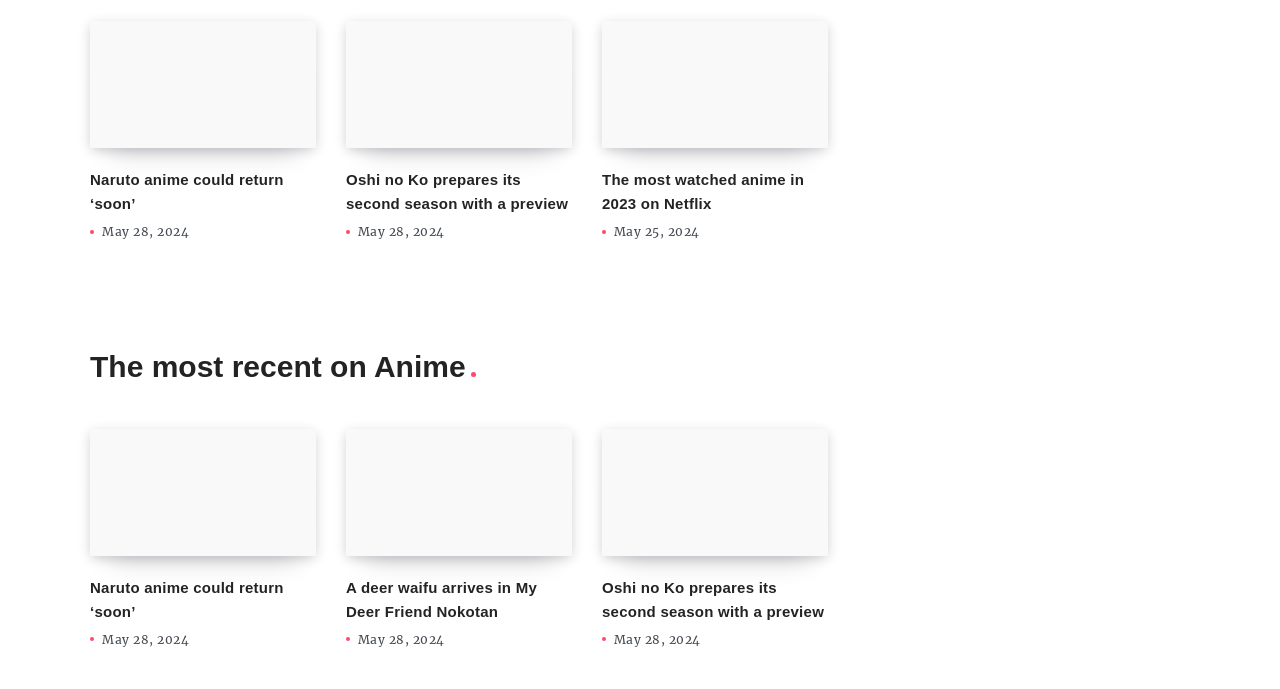Using the element description: "Naruto anime could return ‘soon’", determine the bounding box coordinates for the specified UI element. The coordinates should be four float numbers between 0 and 1, [left, top, right, bottom].

[0.07, 0.249, 0.222, 0.308]